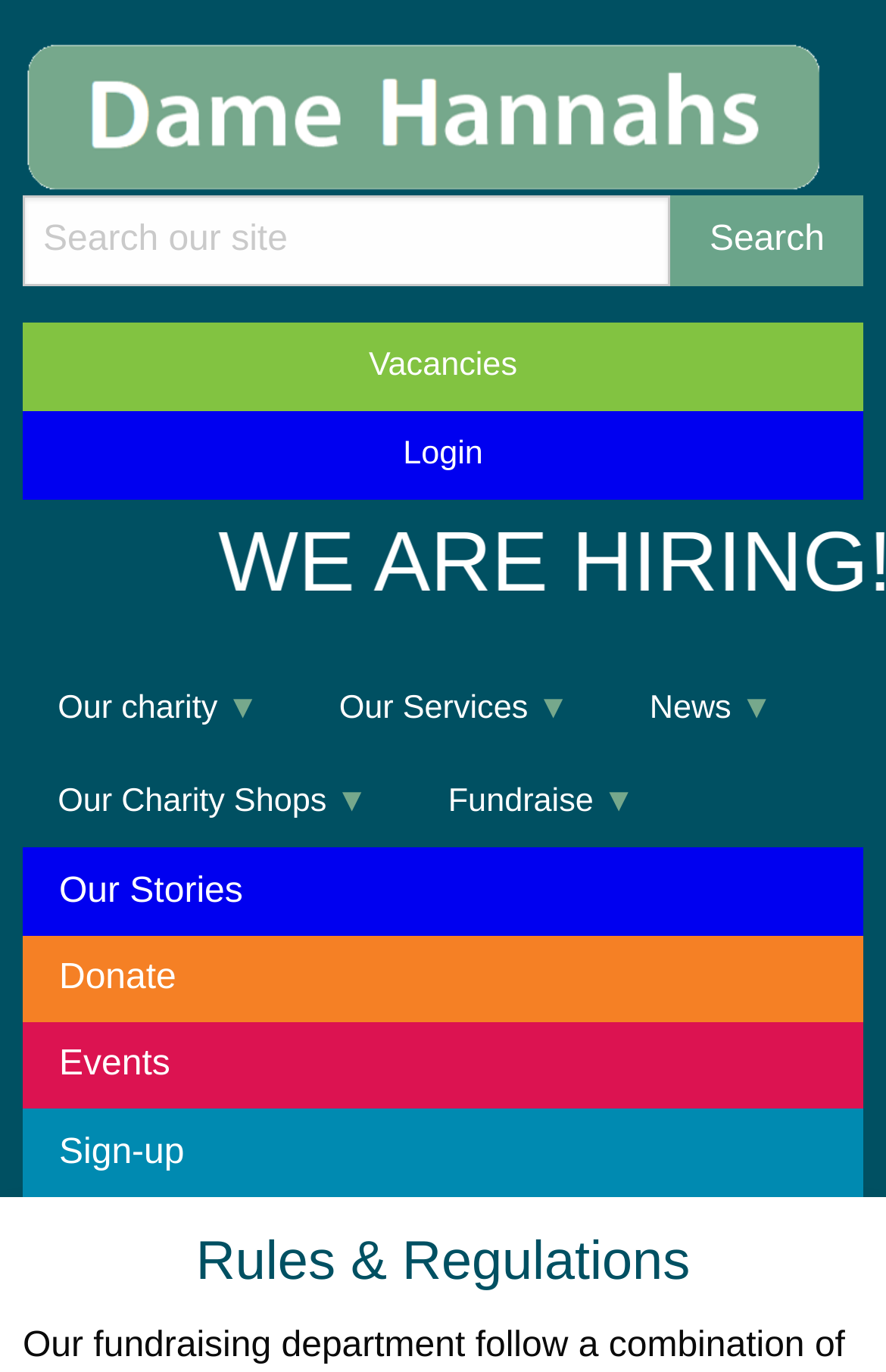Identify and provide the text content of the webpage's primary headline.

Rules & Regulations